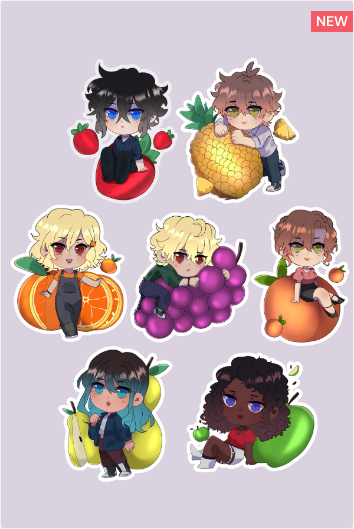Interpret the image and provide an in-depth description.

This vibrant image showcases a collection of six adorable character stickers from the "Fruit Salad Sticker Bundle." Each character is playfully interacting with various fruits, creating a fun and whimsical scene. 

The top row features two characters: one with dark hair lounging against a bright red apple, and another with curly hair and a pineapply, embodying a cheerful tropical vibe. The bottom row includes a character with blonde hair sitting against an orange, someone with spiky blue hair playfully engaging with a green pear, and two more characters: one with curly hair resting against a green apple and another among a bunch of purple grapes. 

In the corner, a bold "NEW" label highlights the freshness of this sticker collection, making it an exciting addition for fans of colorful and cute designs. The overall aesthetic is lively and playful, appealing to both younger audiences and those young at heart.